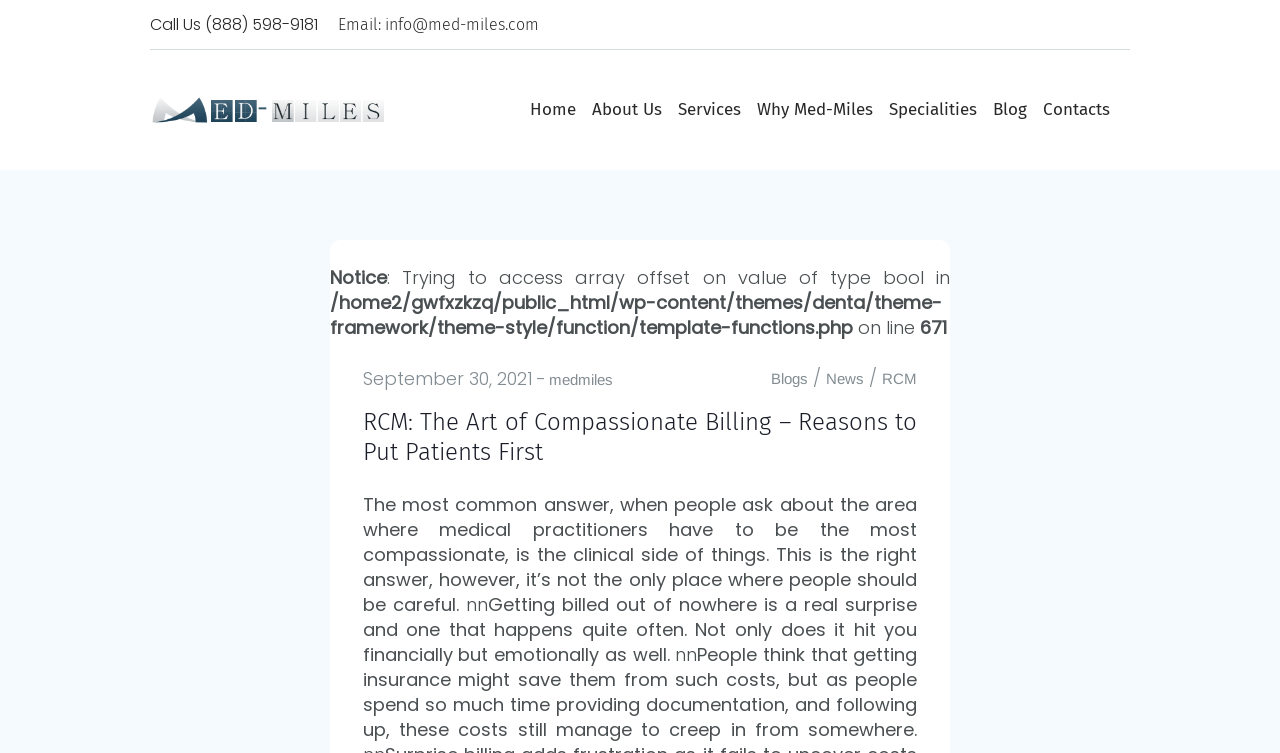Pinpoint the bounding box coordinates of the area that must be clicked to complete this instruction: "Send an email".

[0.264, 0.02, 0.421, 0.045]